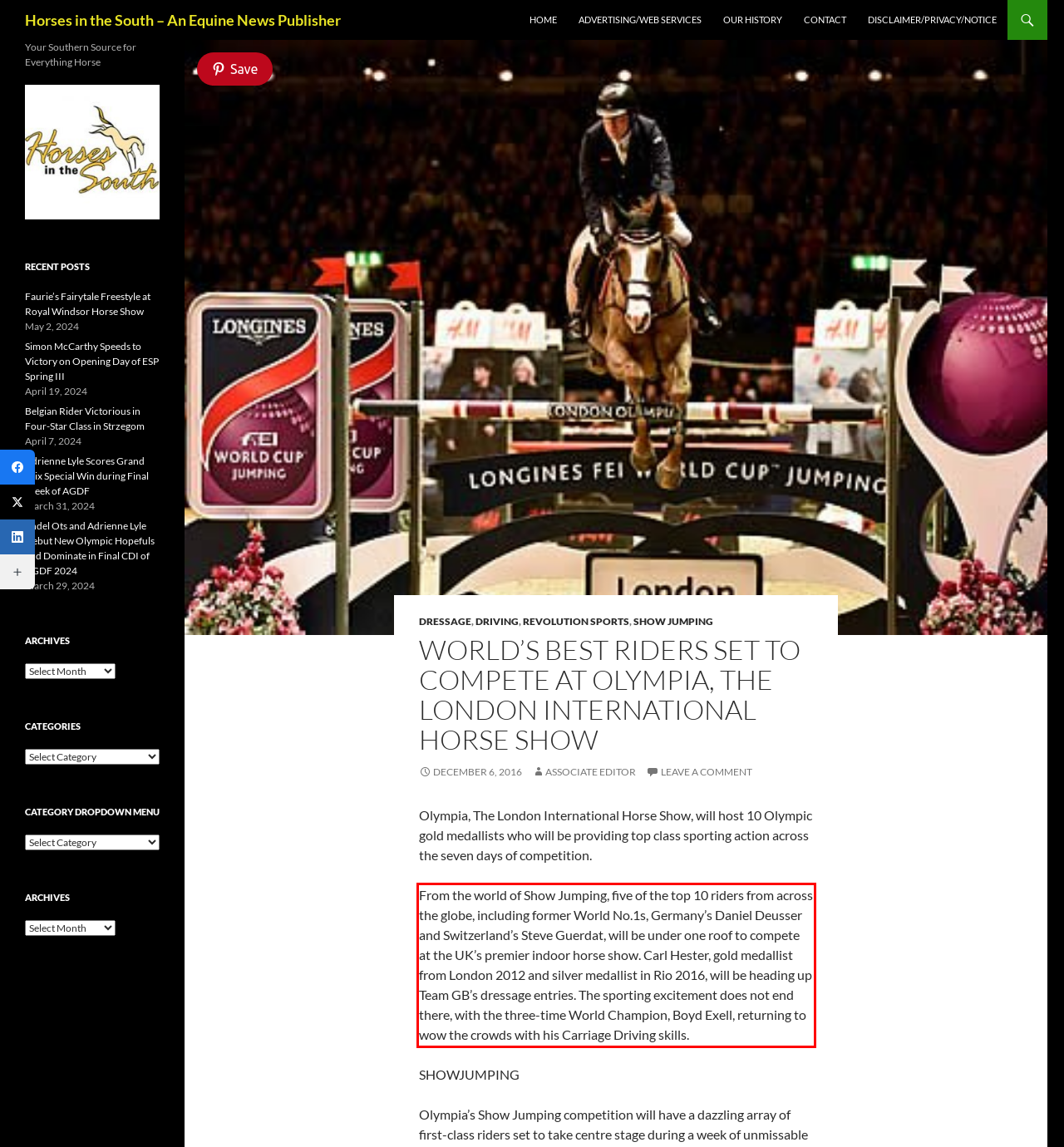The screenshot provided shows a webpage with a red bounding box. Apply OCR to the text within this red bounding box and provide the extracted content.

From the world of Show Jumping, five of the top 10 riders from across the globe, including former World No.1s, Germany’s Daniel Deusser and Switzerland’s Steve Guerdat, will be under one roof to compete at the UK’s premier indoor horse show. Carl Hester, gold medallist from London 2012 and silver medallist in Rio 2016, will be heading up Team GB’s dressage entries. The sporting excitement does not end there, with the three-time World Champion, Boyd Exell, returning to wow the crowds with his Carriage Driving skills.